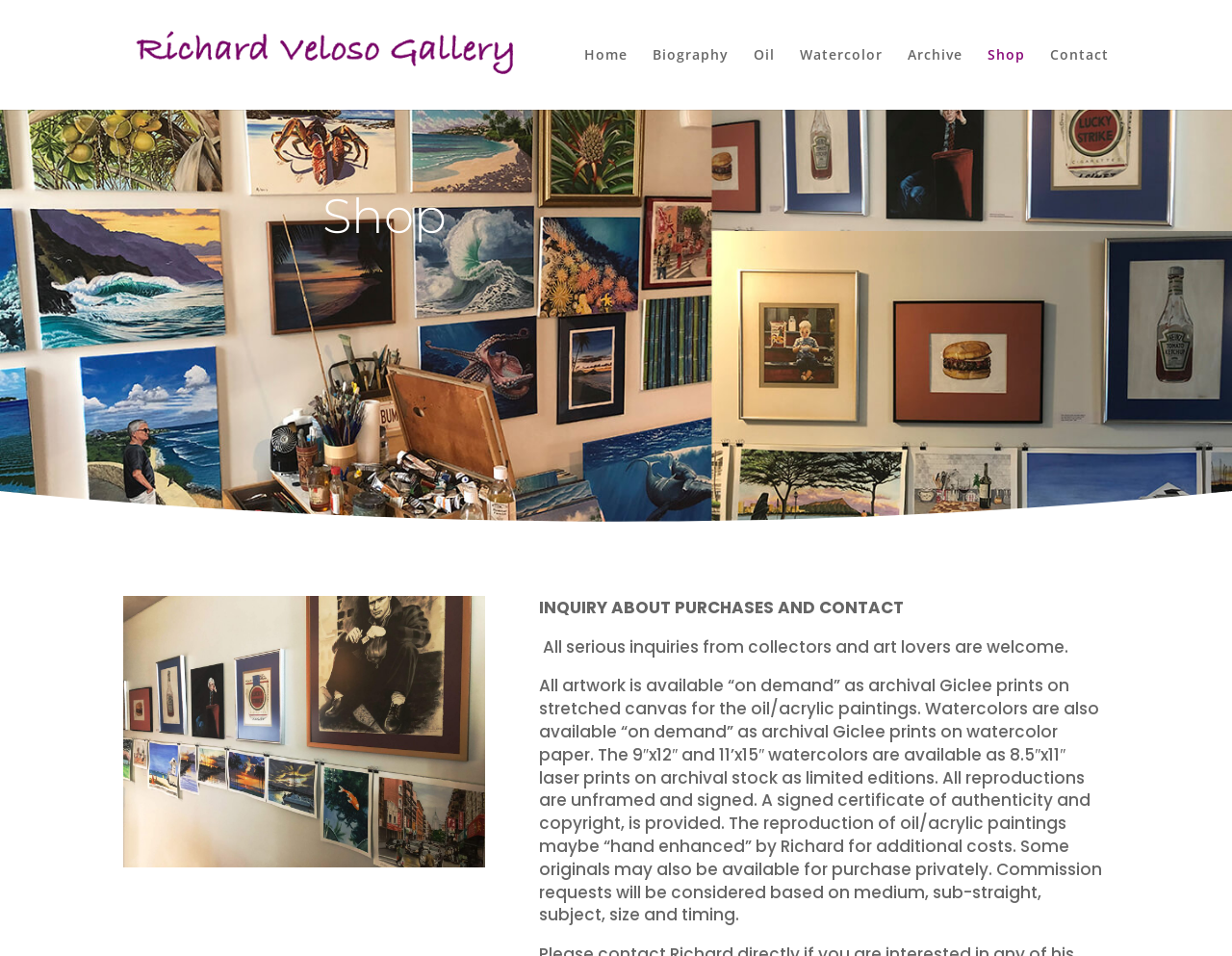Given the following UI element description: "Contact", find the bounding box coordinates in the webpage screenshot.

[0.852, 0.05, 0.9, 0.115]